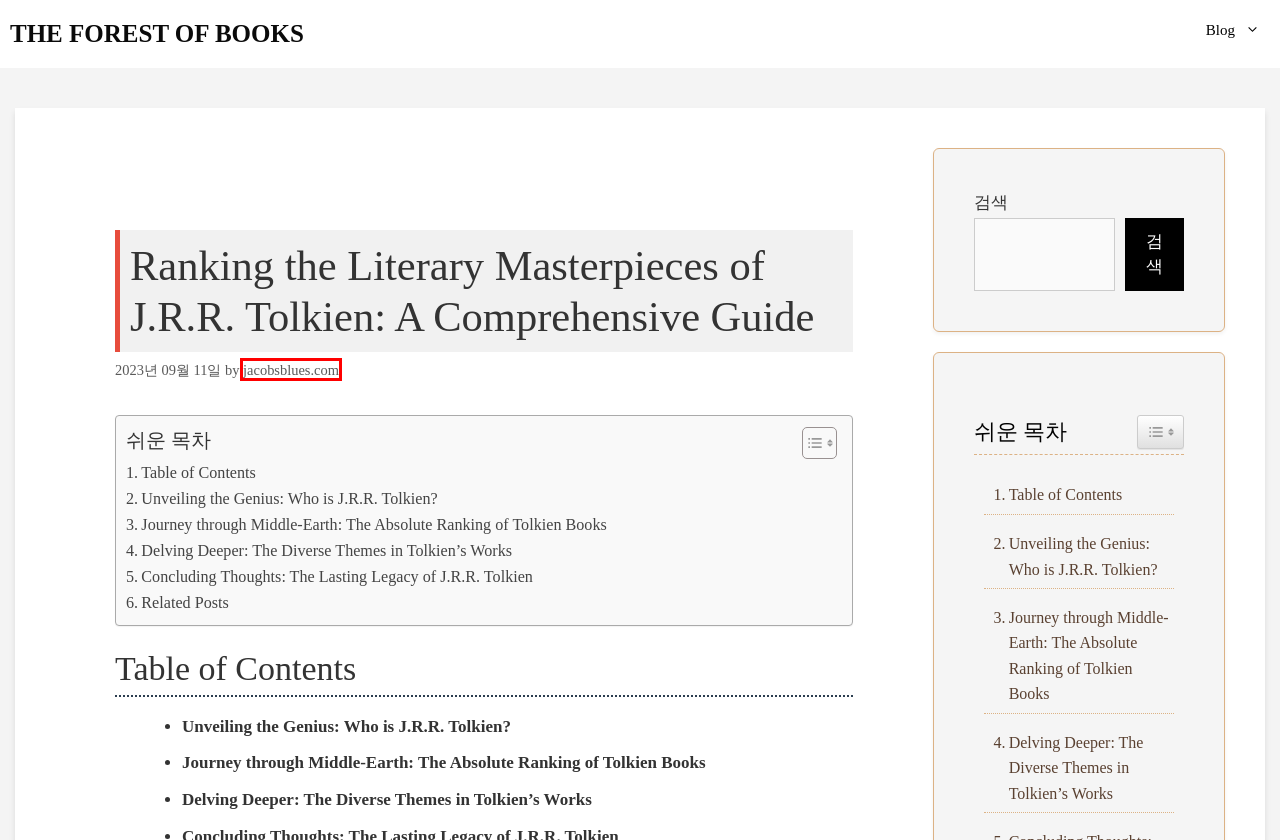Given a screenshot of a webpage with a red bounding box, please pick the webpage description that best fits the new webpage after clicking the element inside the bounding box. Here are the candidates:
A. Frank Herbert - The Forest of Books
B. electronic book review - The Forest of Books
C. The Forest of Books - Welcome to The Forest of Books
D. novella - The Forest of Books
E. Blog - The Forest of Books
F. web novel - The Forest of Books
G. electronic book - The Forest of Books
H. jacobsblues.com - The Forest of Books

H